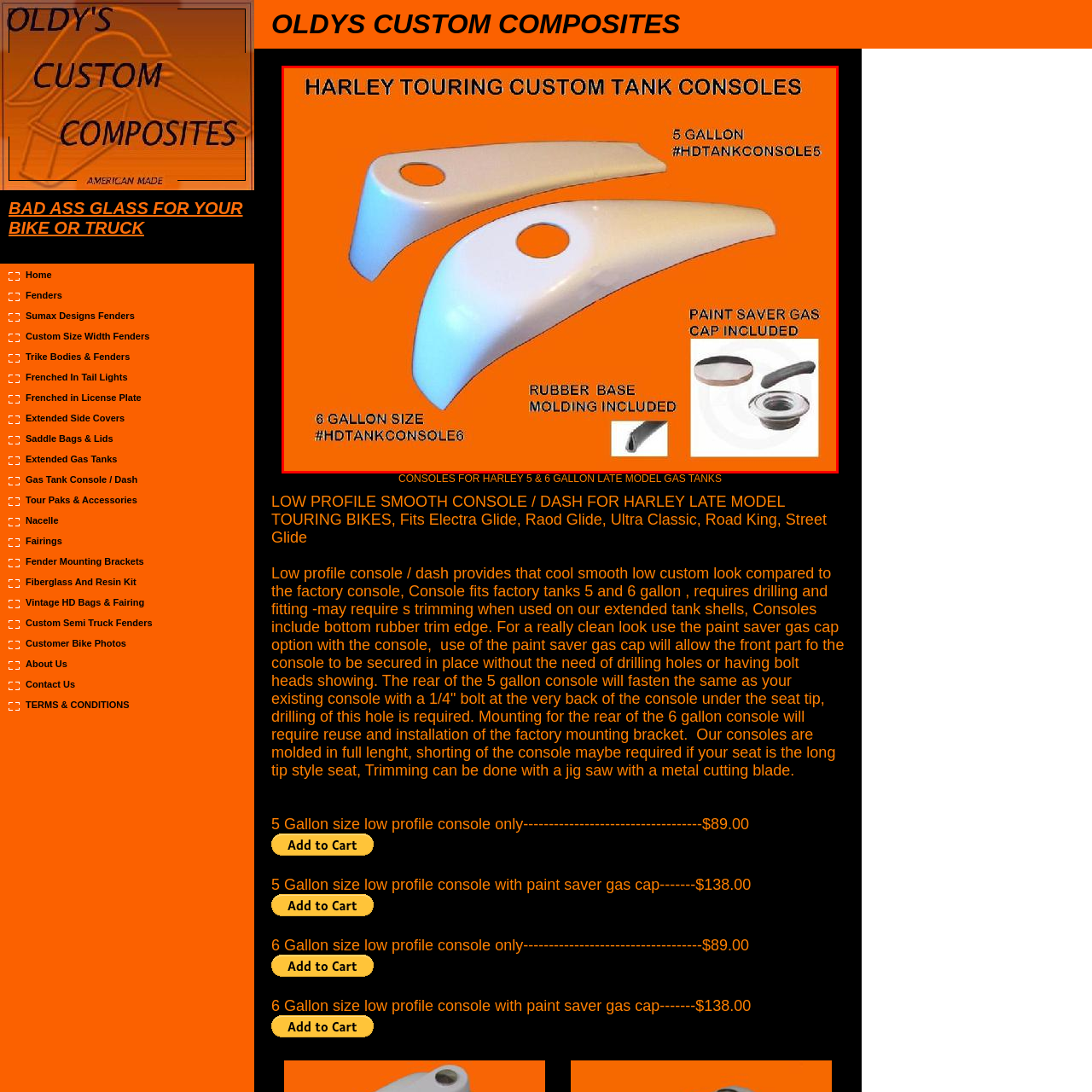Observe the image within the red outline and respond to the ensuing question with a detailed explanation based on the visual aspects of the image: 
How many sizes are the tank consoles available in?

According to the caption, the tank consoles are available in two sizes: a 5-gallon model and a 6-gallon model, which are labeled as '#HDTANKCONSOLE5' and '#HDTANKCONSOLE6' respectively.